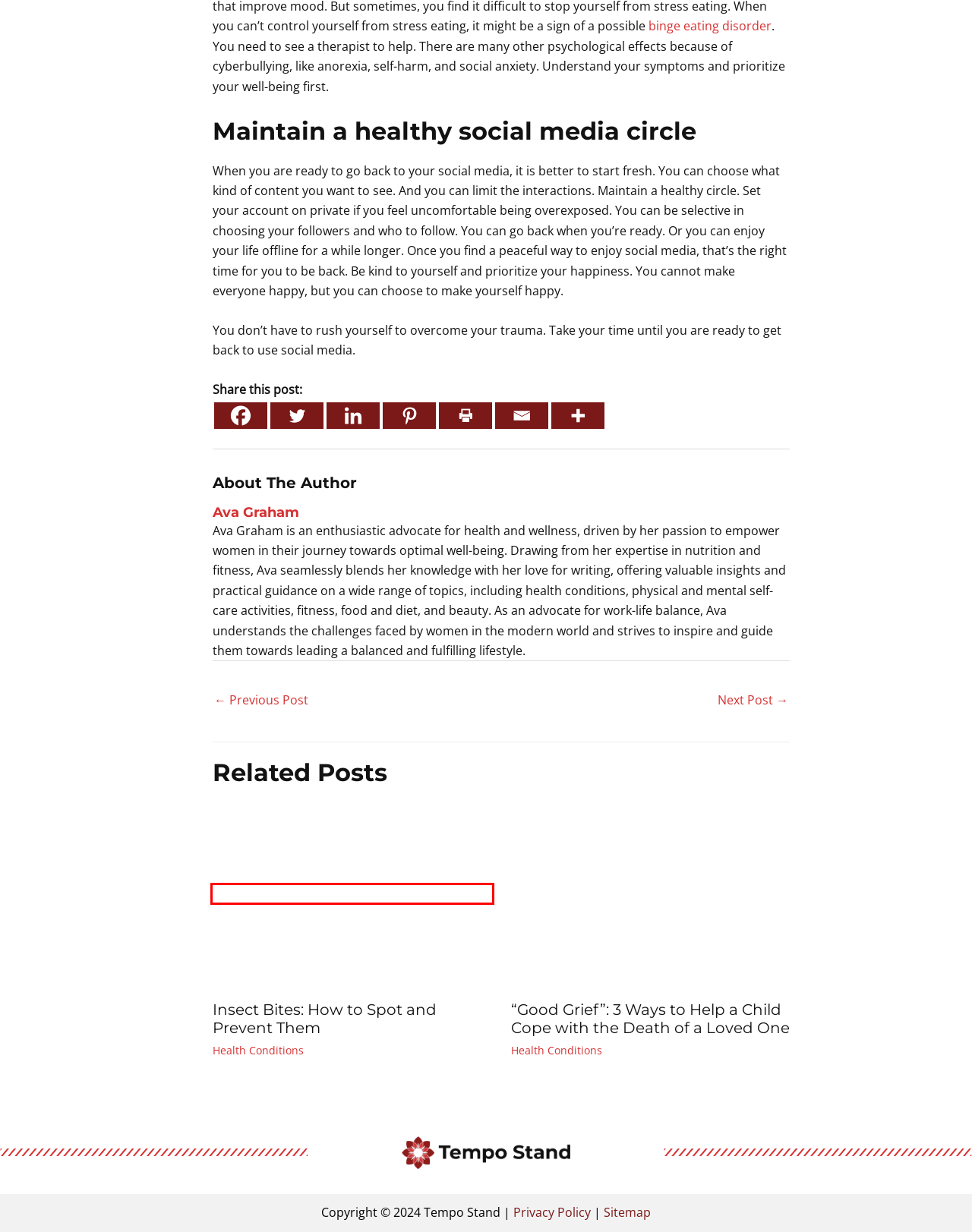You have been given a screenshot of a webpage with a red bounding box around a UI element. Select the most appropriate webpage description for the new webpage that appears after clicking the element within the red bounding box. The choices are:
A. Self Care Archives | Tempo Stand
B. Tempo Stand | Enhancing Women's Health, Wellness, & Work-Life Harmony
C. Health Conditions Archives | Tempo Stand
D. When Dental Visits Aren’t Scary due to Technology | Tempo Stand
E. Don’t Lose Sleep Over Common Sleep Problems | Tempo Stand
F. 3 Ways to Help a Child Cope with the Death of a Loved One | Tempo Stand
G. Insect Bites to Look Out For | Tempo Stand
H. Binge Eating Disorder Treatment Center & Clinic | EDCare

G